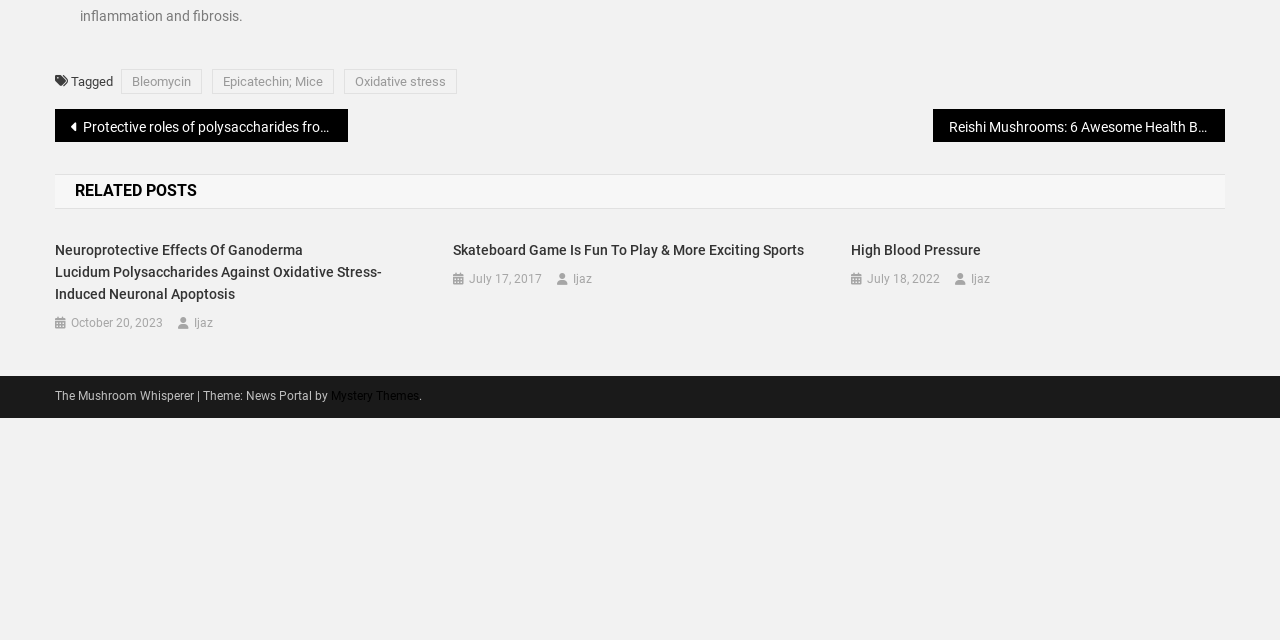Using the provided description: "October 20, 2023October 20, 2023", find the bounding box coordinates of the corresponding UI element. The output should be four float numbers between 0 and 1, in the format [left, top, right, bottom].

[0.056, 0.489, 0.128, 0.523]